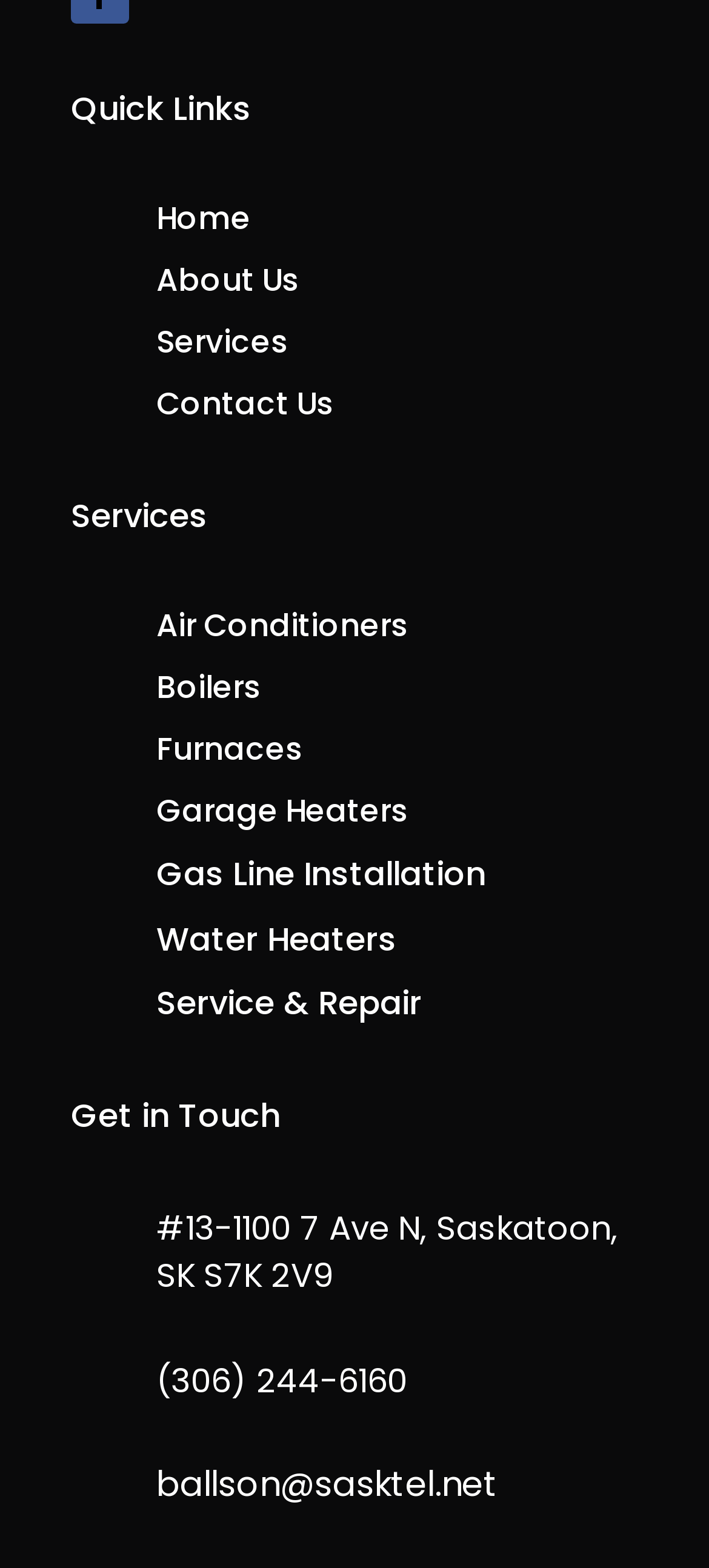Find the bounding box coordinates of the element's region that should be clicked in order to follow the given instruction: "View Air Conditioners". The coordinates should consist of four float numbers between 0 and 1, i.e., [left, top, right, bottom].

[0.221, 0.385, 0.574, 0.413]